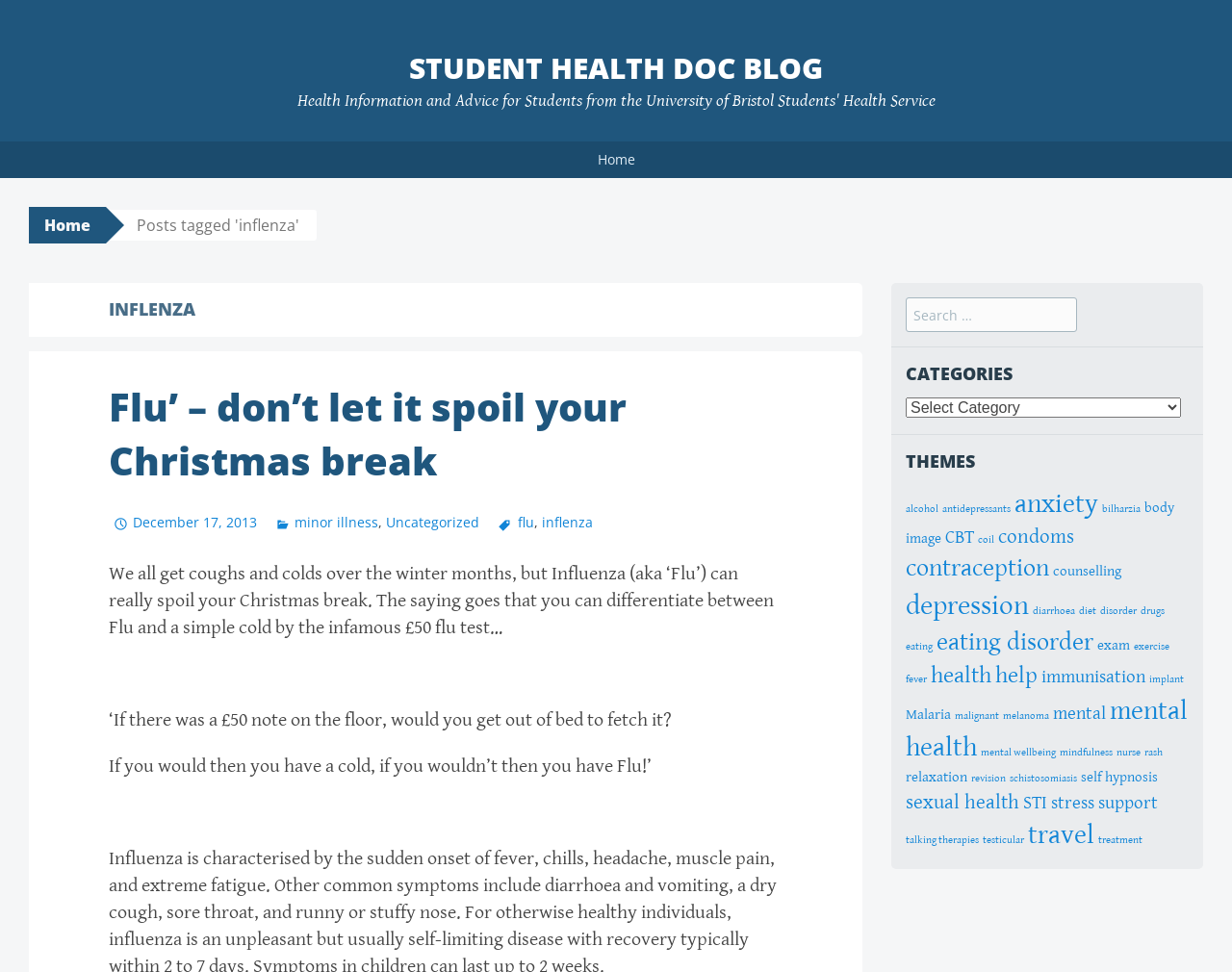Locate the UI element described by eating disorder in the provided webpage screenshot. Return the bounding box coordinates in the format (top-left x, top-left y, bottom-right x, bottom-right y), ensuring all values are between 0 and 1.

[0.76, 0.647, 0.888, 0.675]